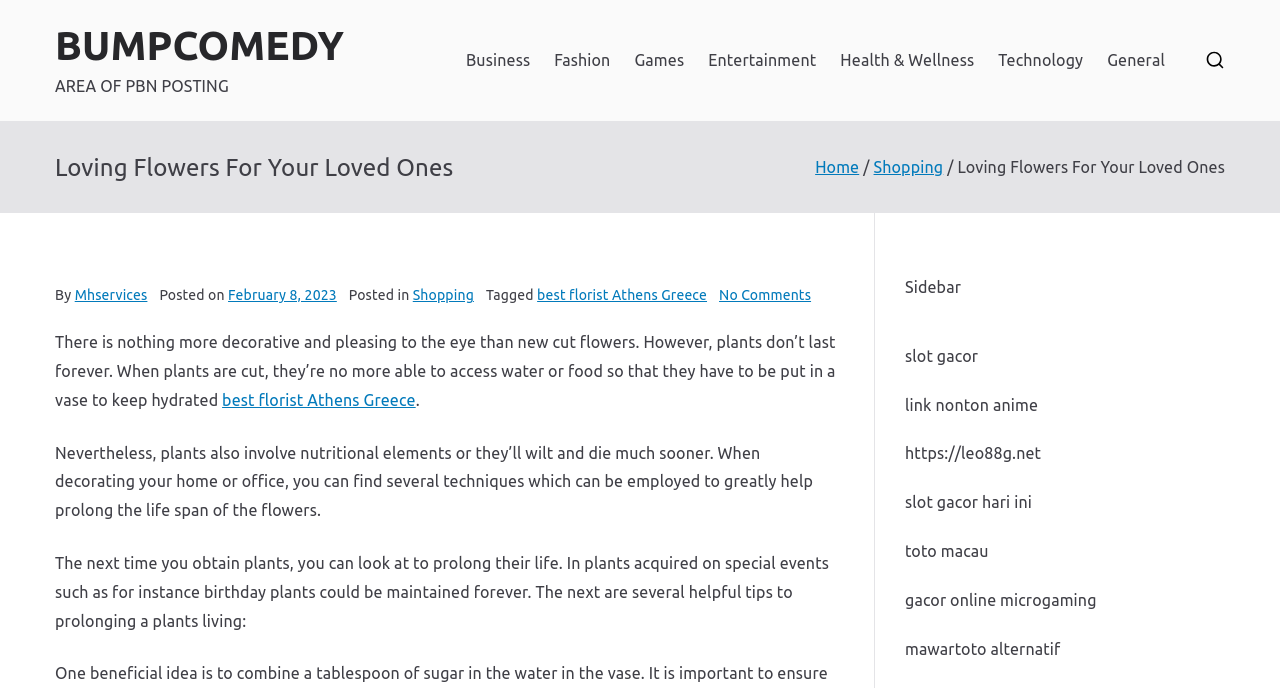Provide a one-word or short-phrase response to the question:
What is the topic of the post?

Loving Flowers For Your Loved Ones